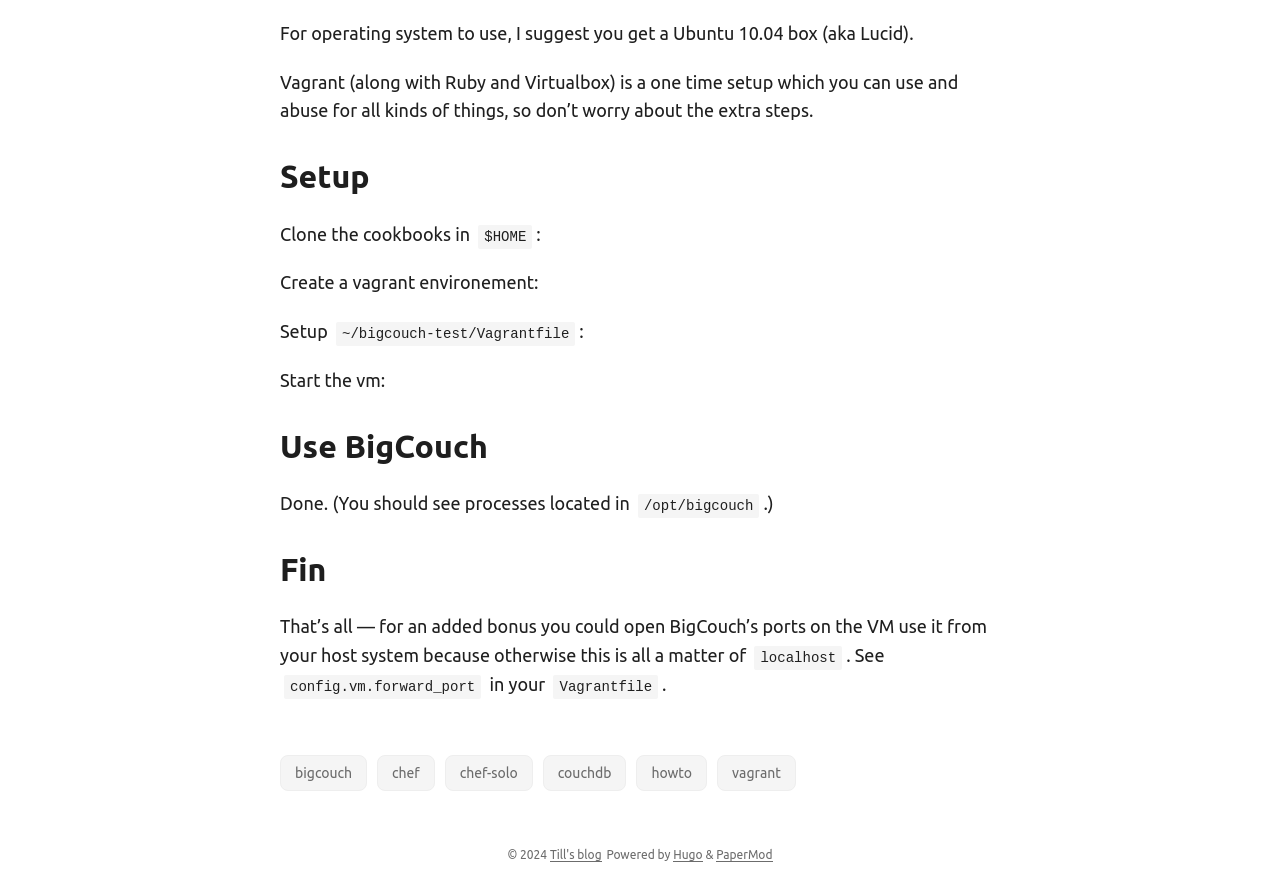Locate the bounding box of the UI element described by: "Till's blog" in the given webpage screenshot.

[0.43, 0.958, 0.47, 0.974]